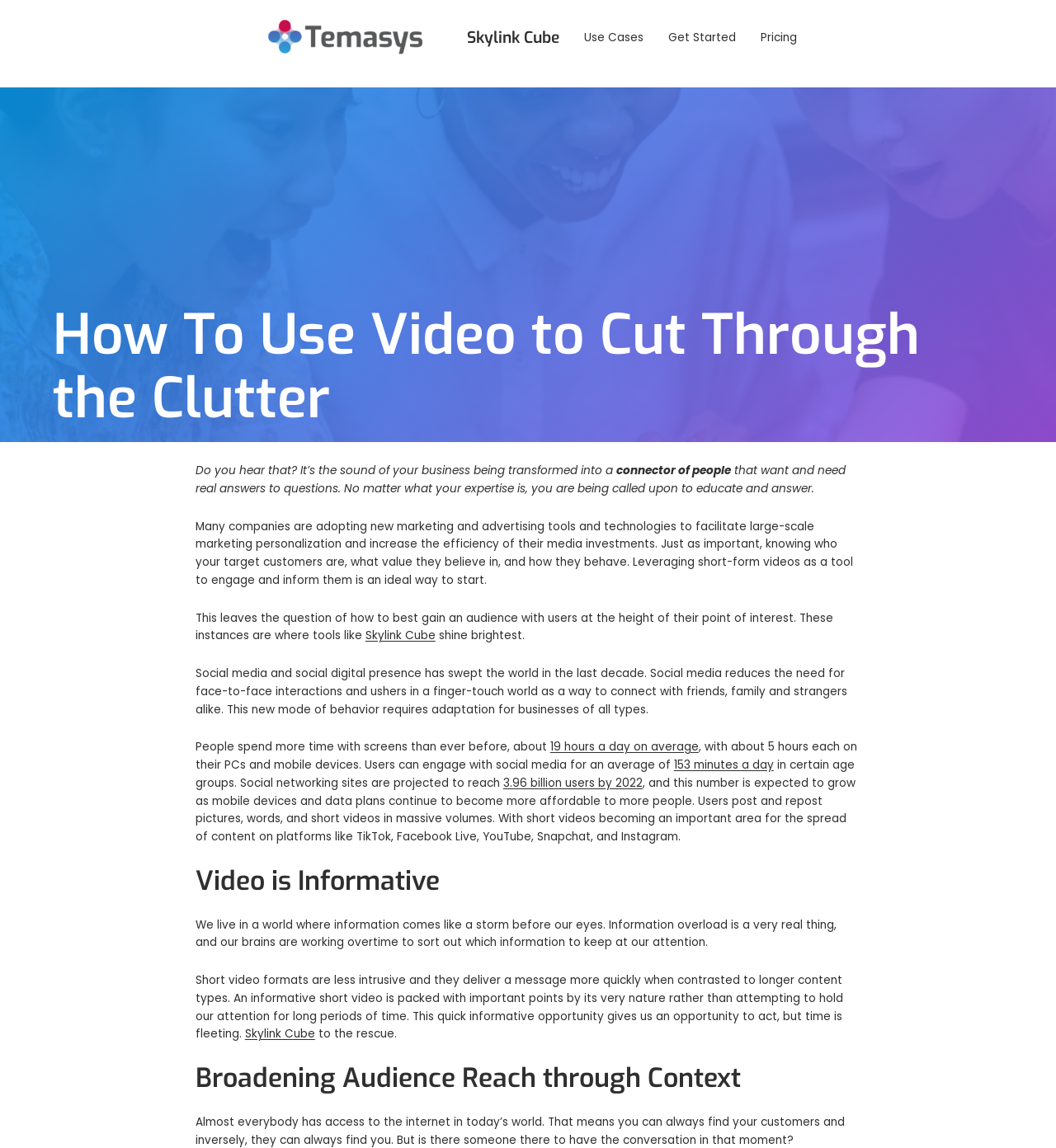Determine the bounding box coordinates of the clickable region to follow the instruction: "Read more about Use Cases".

[0.553, 0.025, 0.609, 0.041]